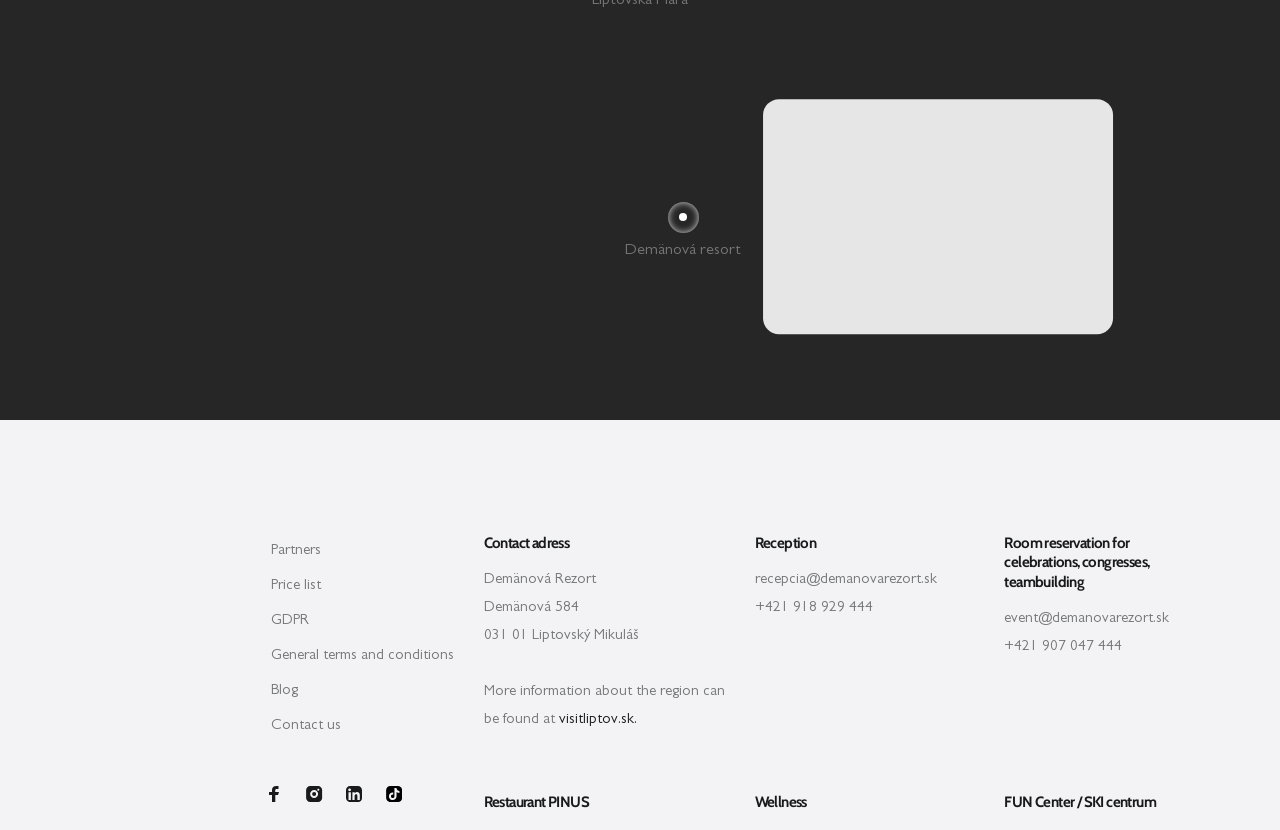How many sections are there in the contact information?
Based on the screenshot, give a detailed explanation to answer the question.

The contact information section is located in the middle of the page and contains three sub-sections: 'Contact adress', 'Reception', and 'Room reservation for celebrations, congresses, teambuilding'. By counting the number of sub-sections, we can determine that there are 3 sections in the contact information.